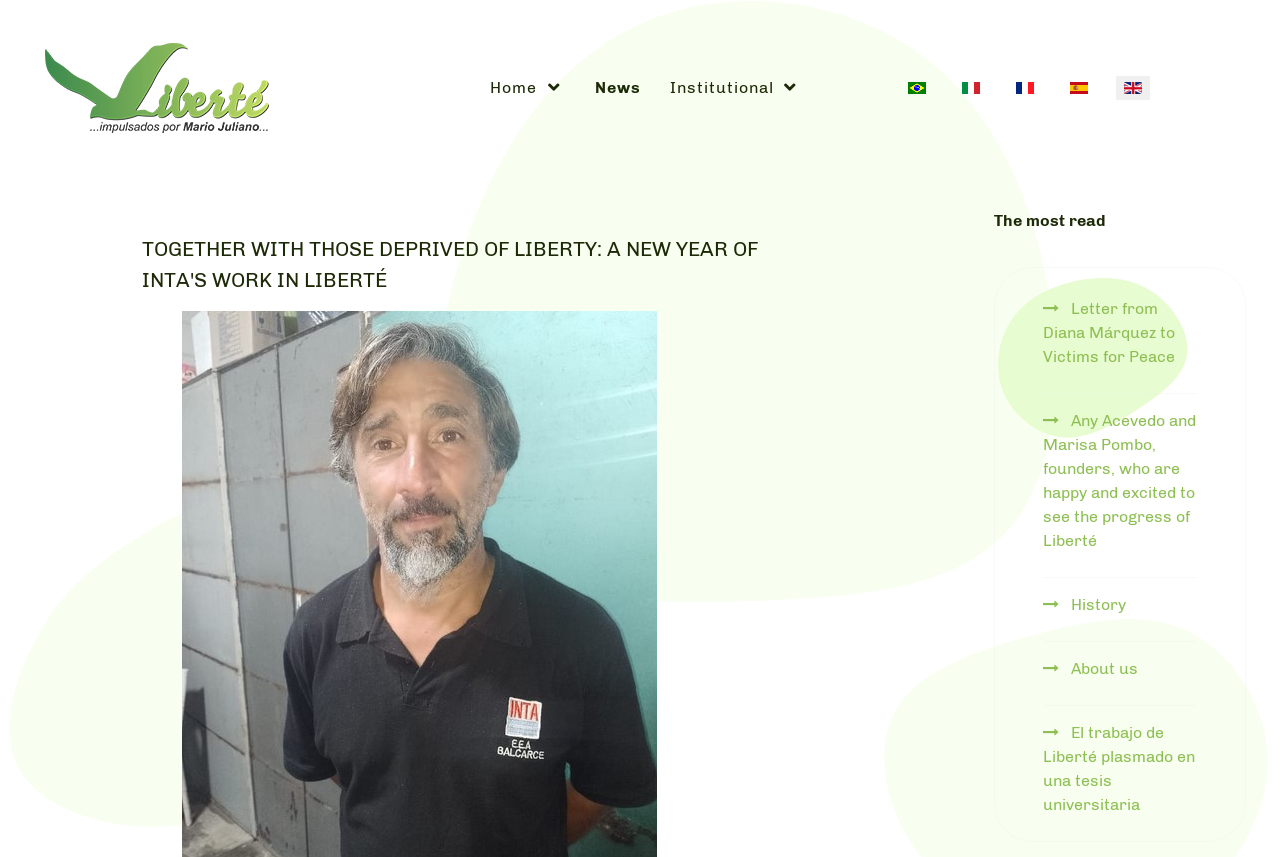Locate the bounding box coordinates of the UI element described by: "About us". Provide the coordinates as four float numbers between 0 and 1, formatted as [left, top, right, bottom].

[0.815, 0.765, 0.889, 0.795]